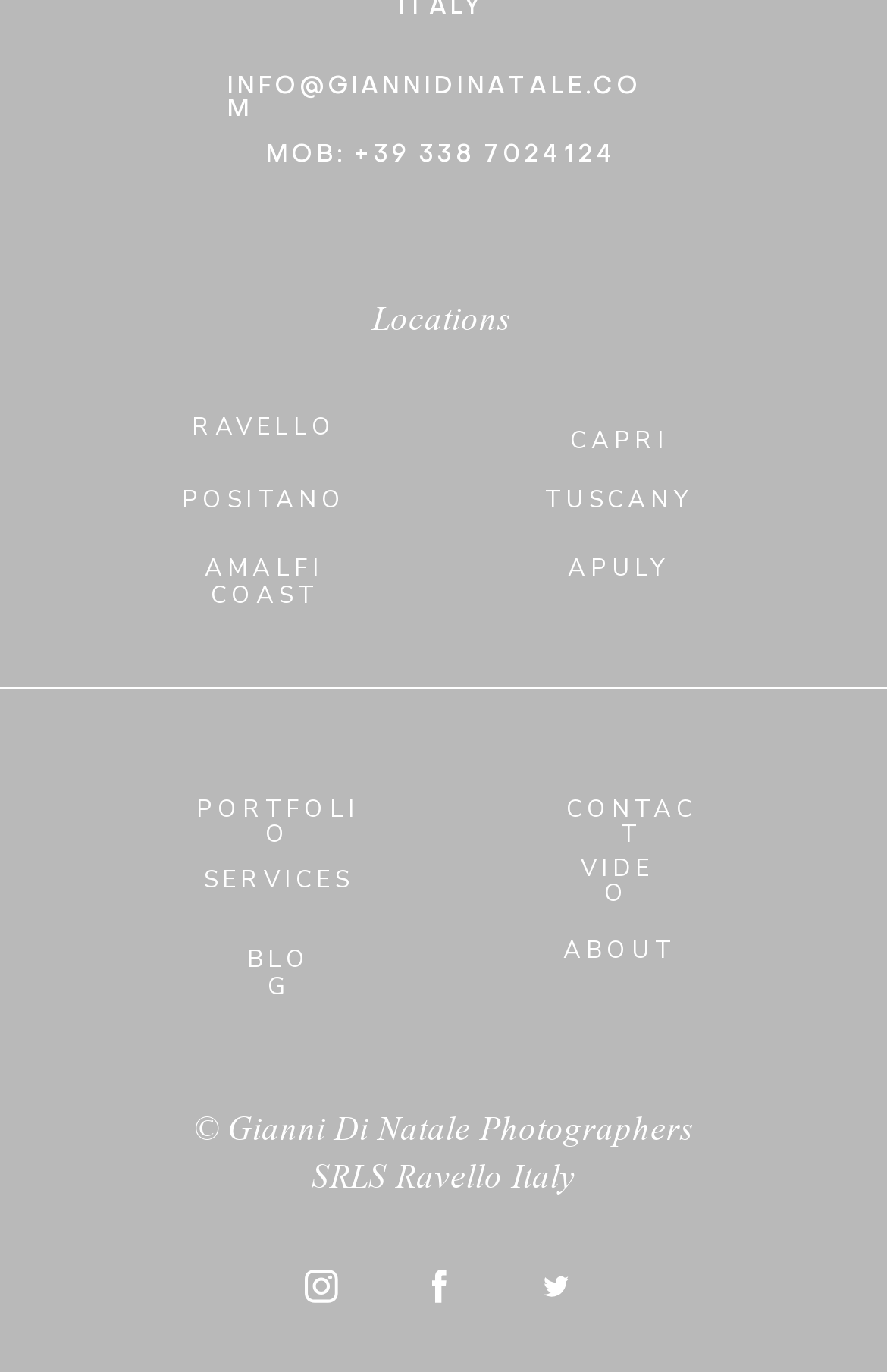How many social media links are there?
Kindly offer a comprehensive and detailed response to the question.

I counted the number of social media links at the bottom of the webpage, which are three image links with no text description.